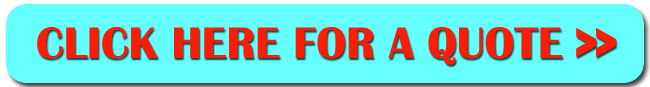By analyzing the image, answer the following question with a detailed response: What is the purpose of the call-to-action button?

The call-to-action button is inviting viewers to obtain a quote for professional coving services. This is evident from the description of the button, which emphasizes the urgency and accessibility of the service, encouraging potential customers to take the next step toward revitalizing their spaces with decorative coving.